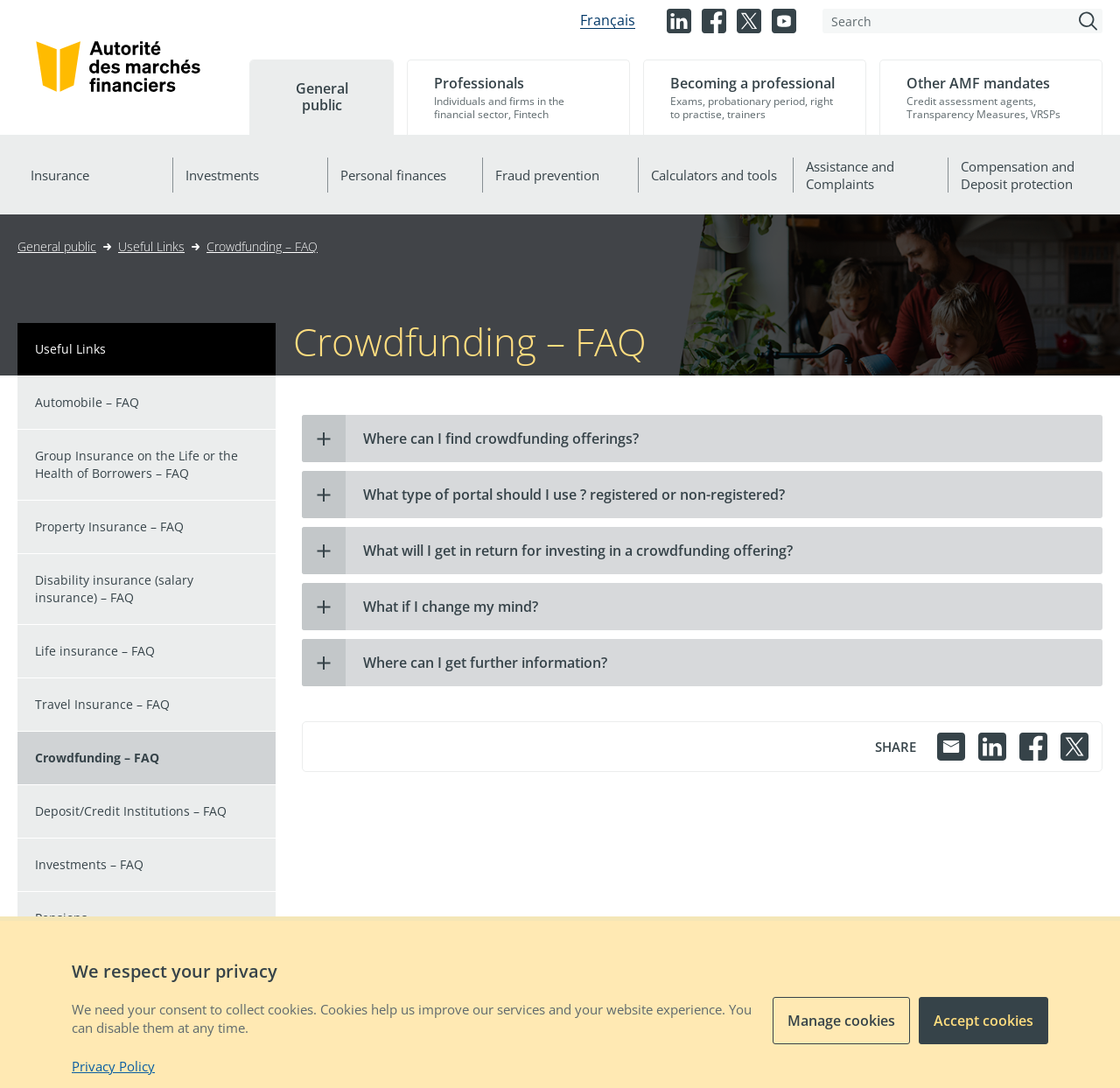Can you find the bounding box coordinates for the element to click on to achieve the instruction: "View Crowdfunding – FAQ"?

[0.184, 0.22, 0.284, 0.233]